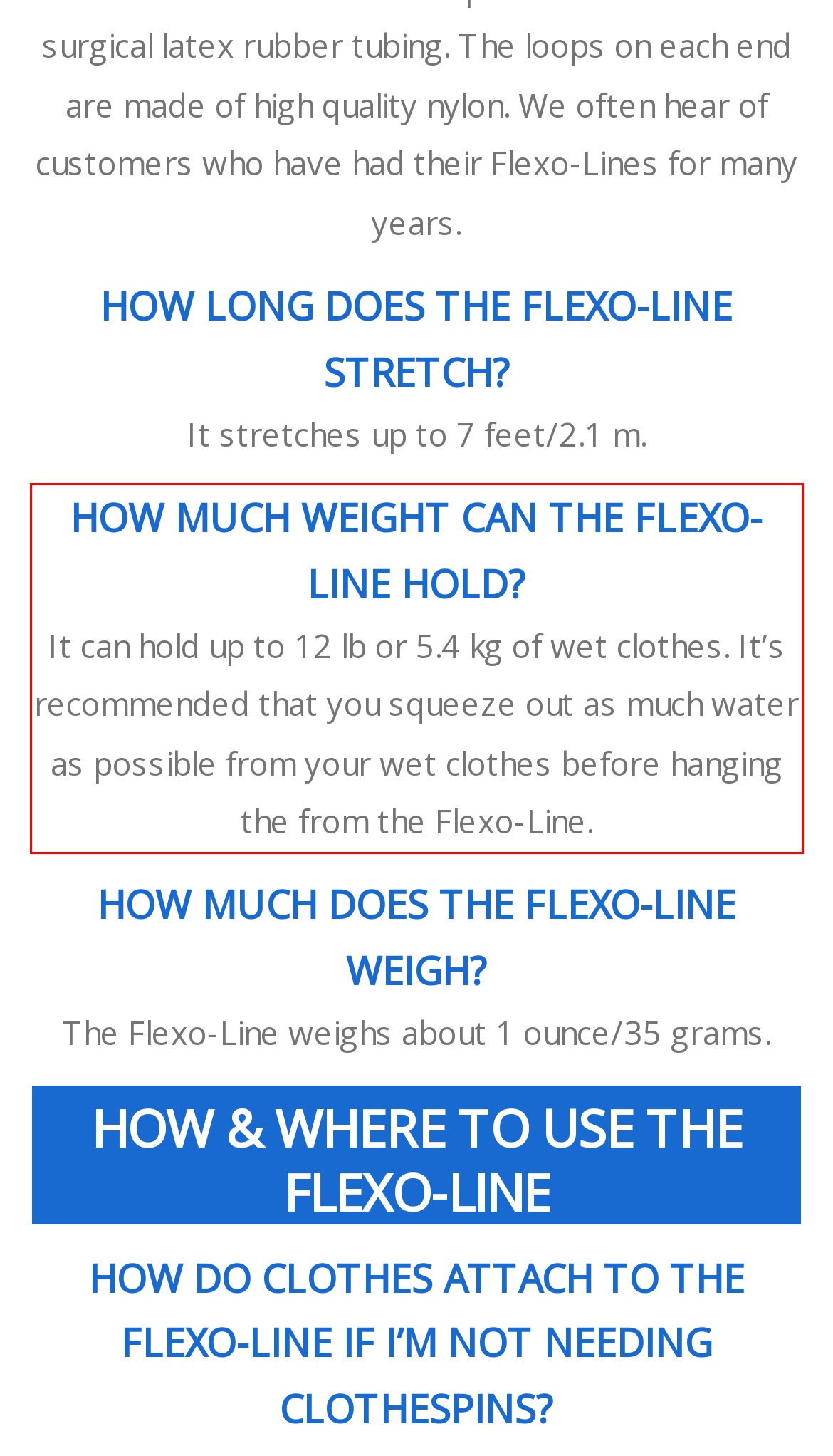Identify the text inside the red bounding box in the provided webpage screenshot and transcribe it.

HOW MUCH WEIGHT CAN THE FLEXO-LINE HOLD? It can hold up to 12 lb or 5.4 kg of wet clothes. It’s recommended that you squeeze out as much water as possible from your wet clothes before hanging the from the Flexo-Line.